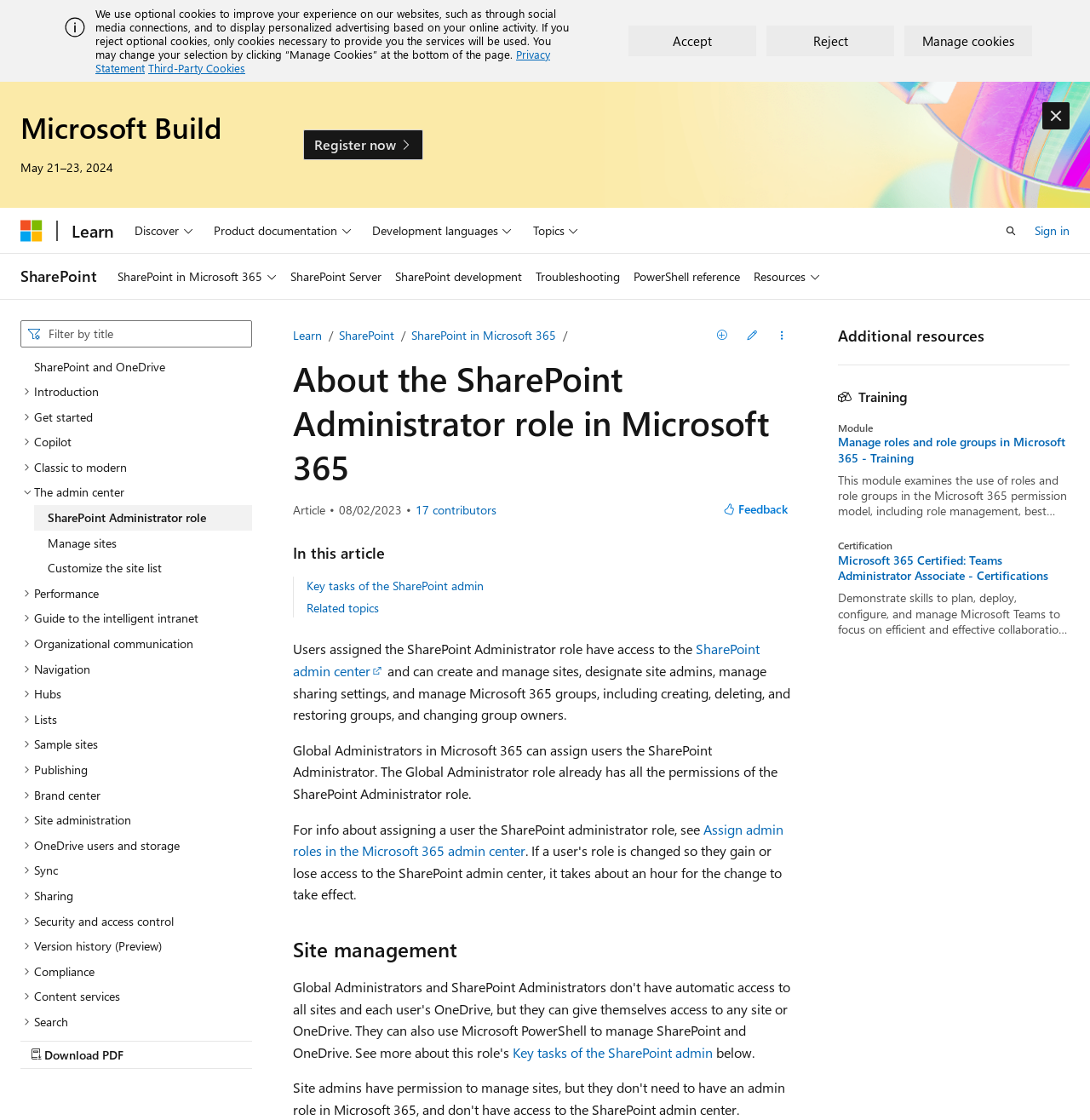What is the text of the button next to 'Search'?
Look at the image and respond with a one-word or short-phrase answer.

Download PDF